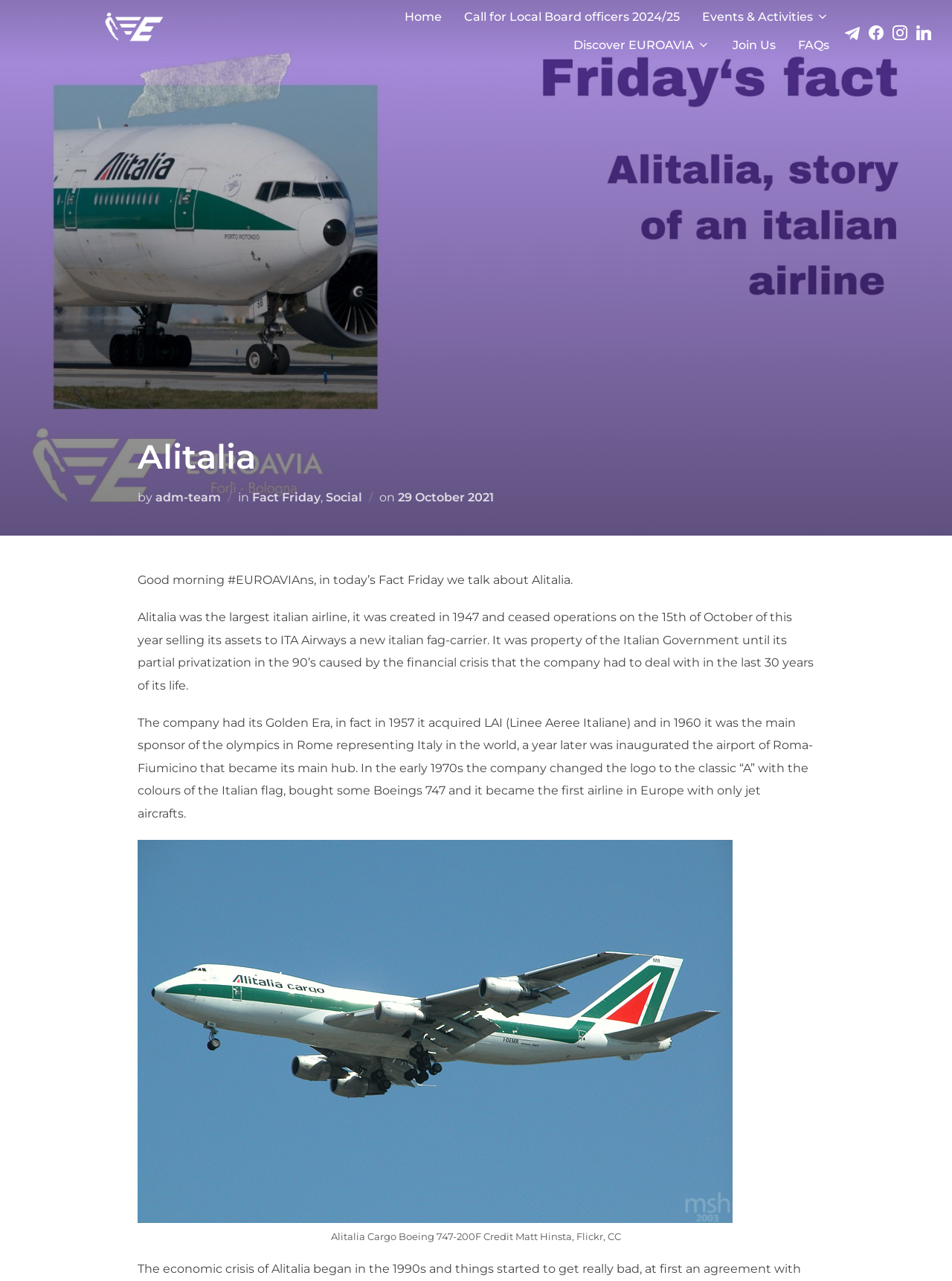Determine the bounding box coordinates for the HTML element described here: "29 October 20211 November 2021".

[0.418, 0.383, 0.519, 0.394]